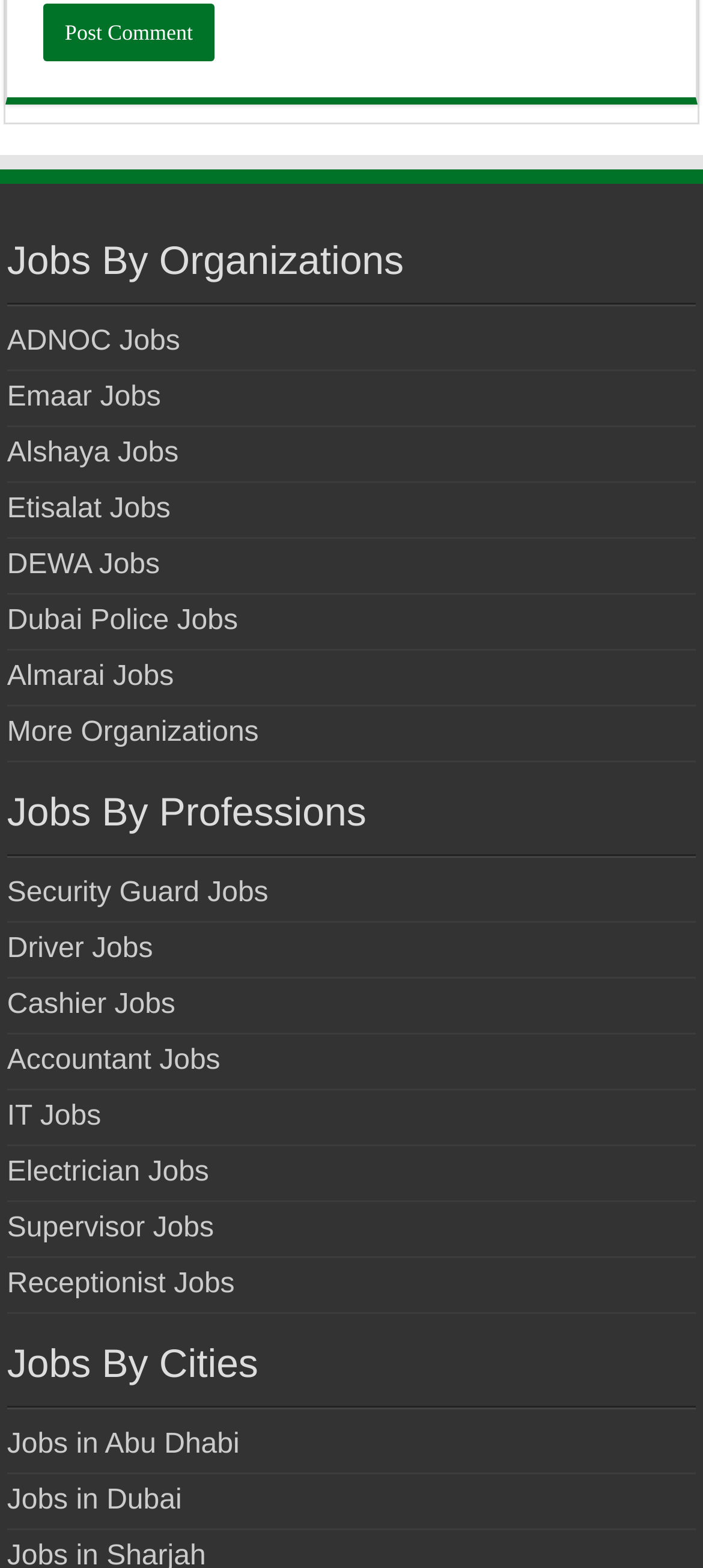What types of jobs are listed under 'Jobs By Professions'? Look at the image and give a one-word or short phrase answer.

Various professions